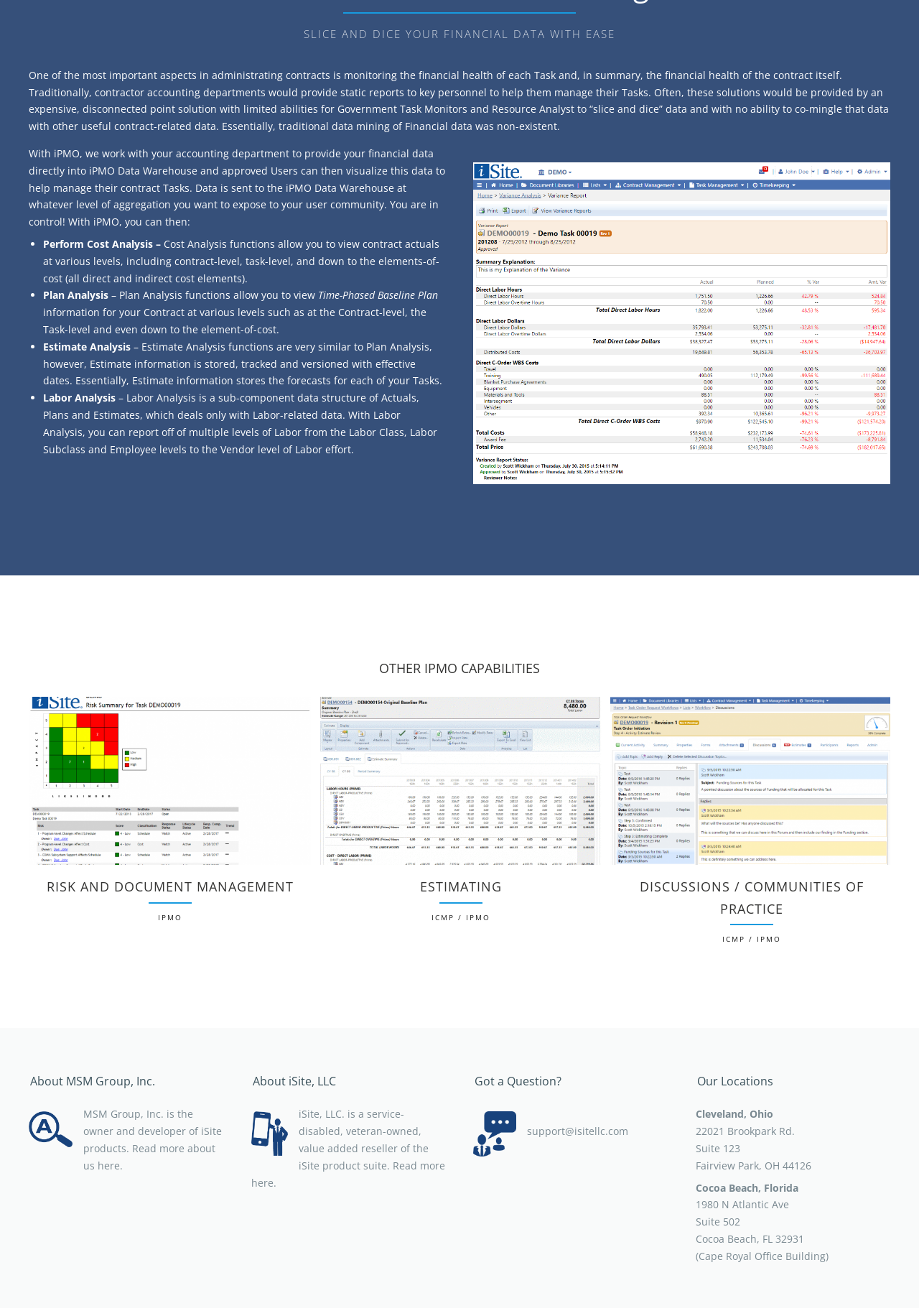What is the main purpose of iPMO?
Please provide a single word or phrase as the answer based on the screenshot.

Financial data management